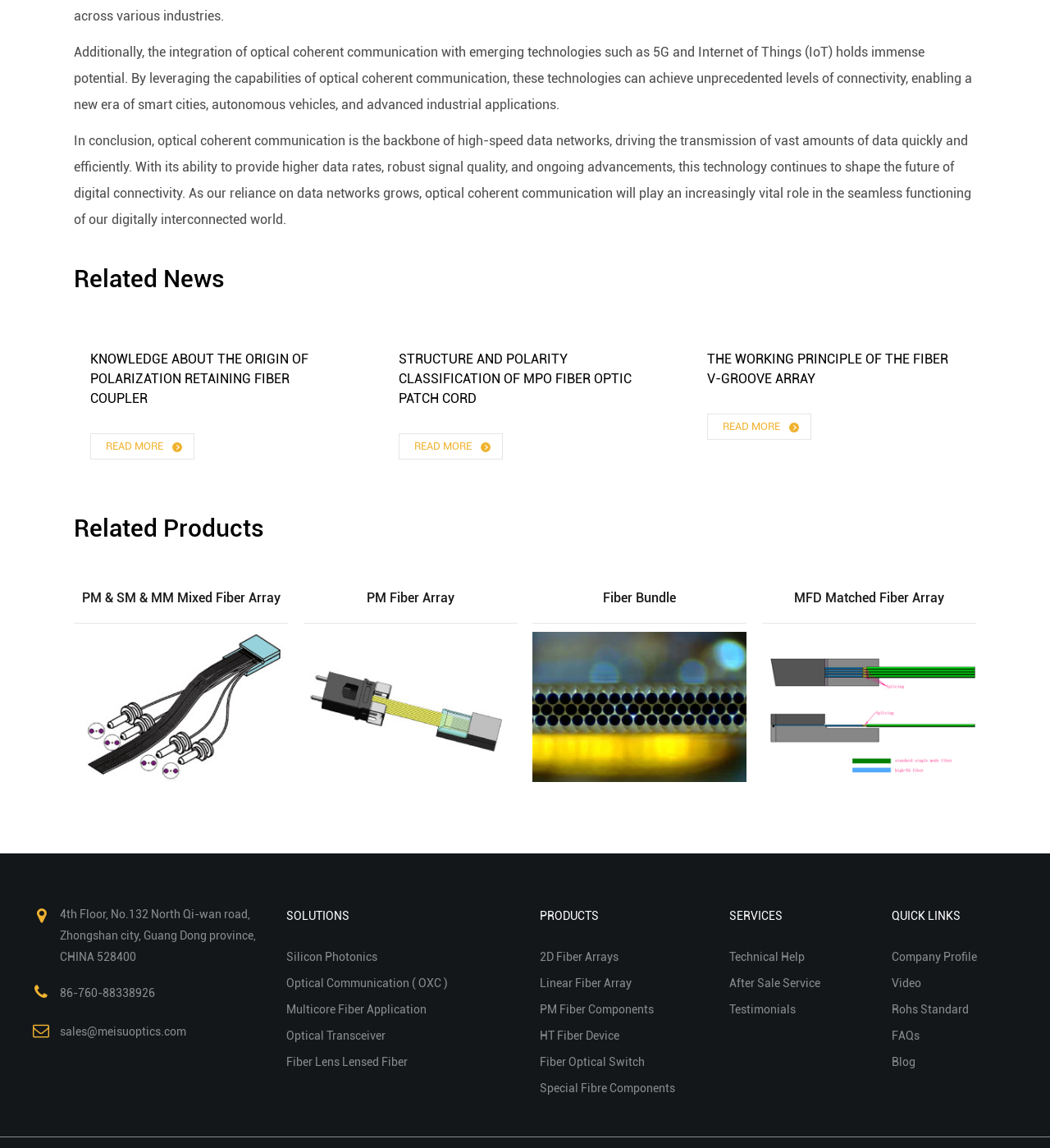Identify the bounding box coordinates for the UI element that matches this description: "Blog".

[0.849, 0.919, 0.872, 0.931]